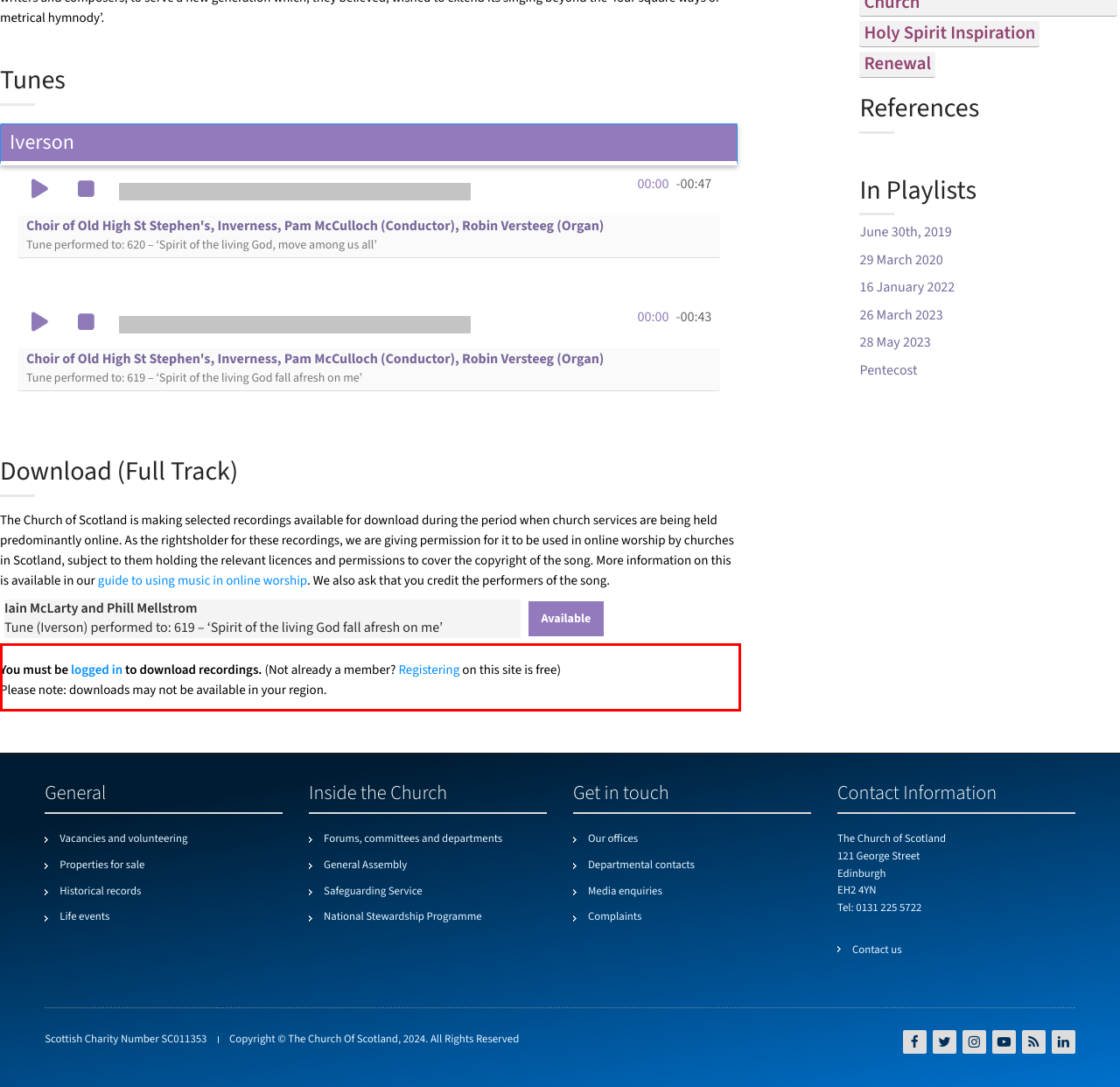With the provided screenshot of a webpage, locate the red bounding box and perform OCR to extract the text content inside it.

You must be logged in to download recordings. (Not already a member? Registering on this site is free) Please note: downloads may not be available in your region.